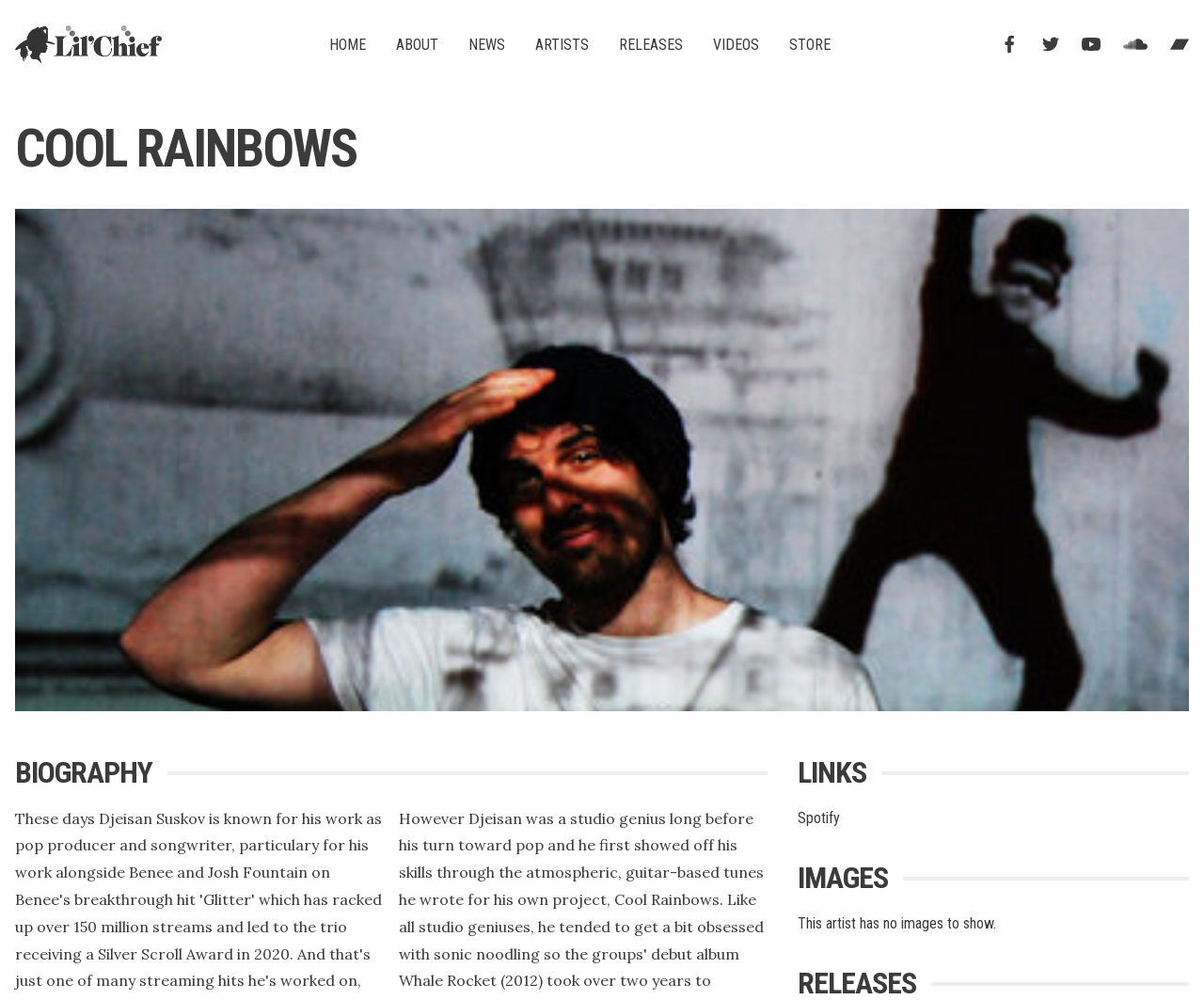Identify the bounding box coordinates of the element to click to follow this instruction: 'open Spotify link'. Ensure the coordinates are four float values between 0 and 1, provided as [left, top, right, bottom].

[0.662, 0.809, 0.698, 0.827]